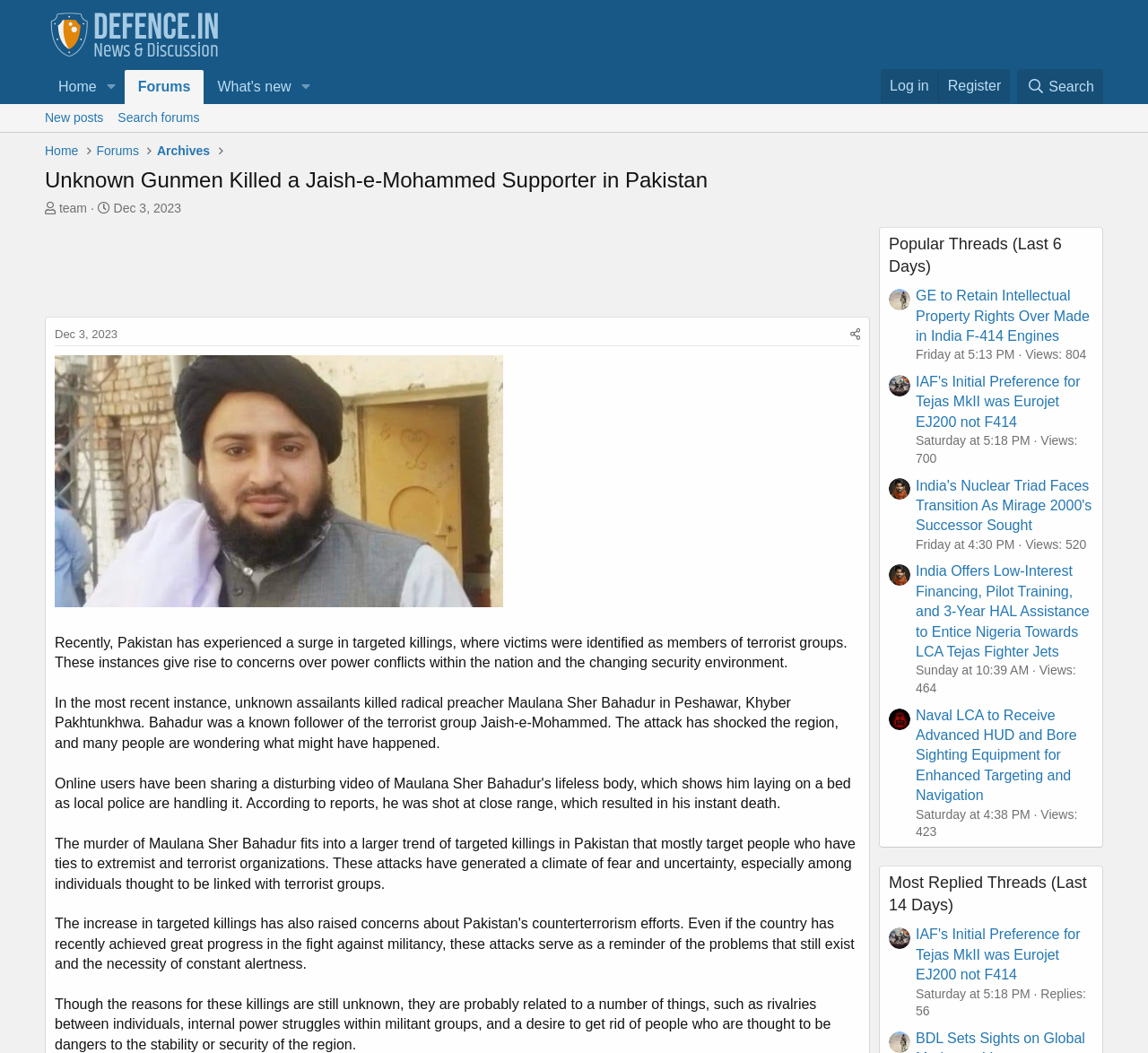Identify the bounding box coordinates necessary to click and complete the given instruction: "Check the most replied thread 'IAF's Initial Preference for Tejas MkII was Eurojet EJ200 not F414'".

[0.798, 0.88, 0.941, 0.933]